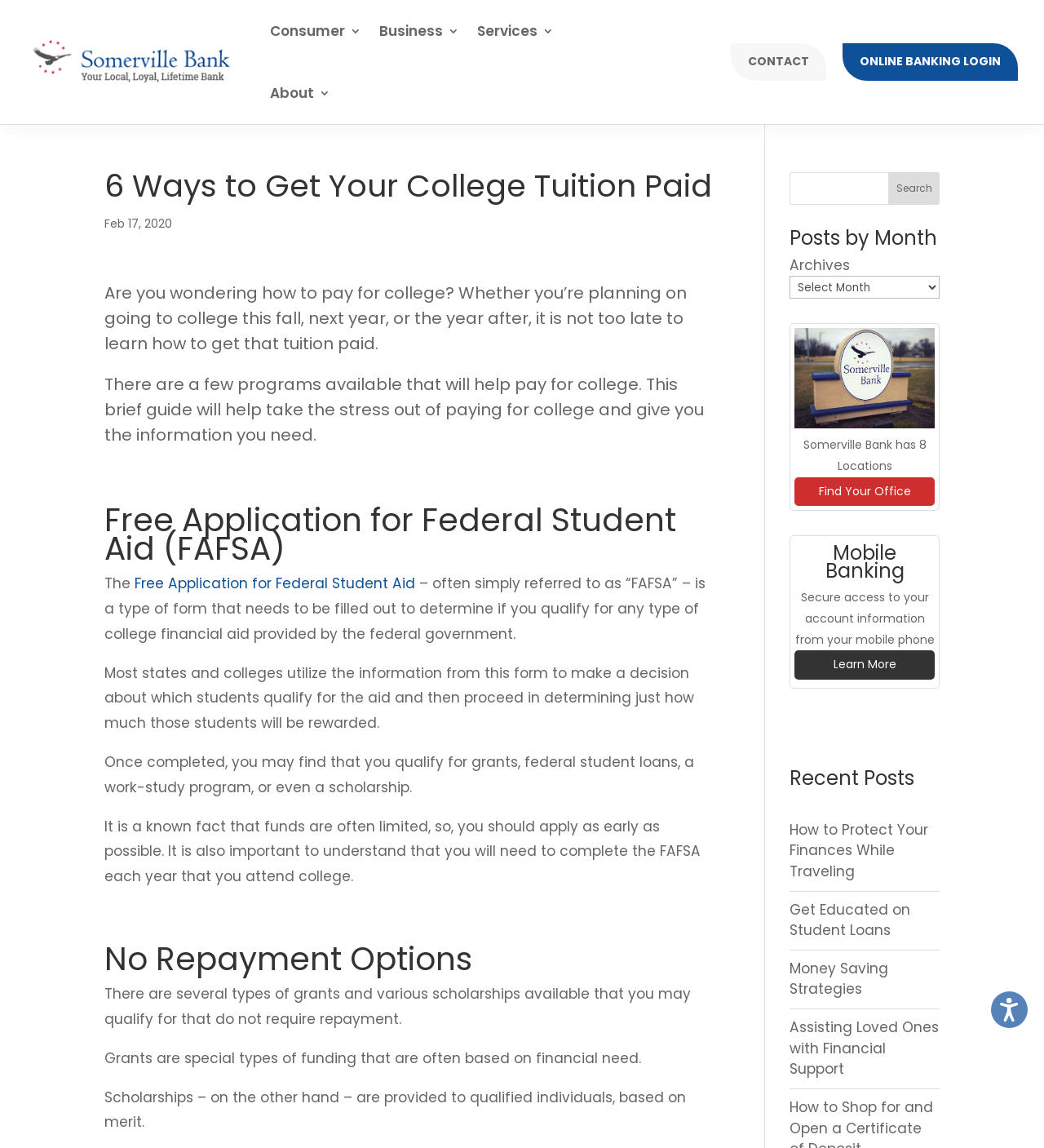Give a one-word or one-phrase response to the question:
How many links are there in the menu?

4